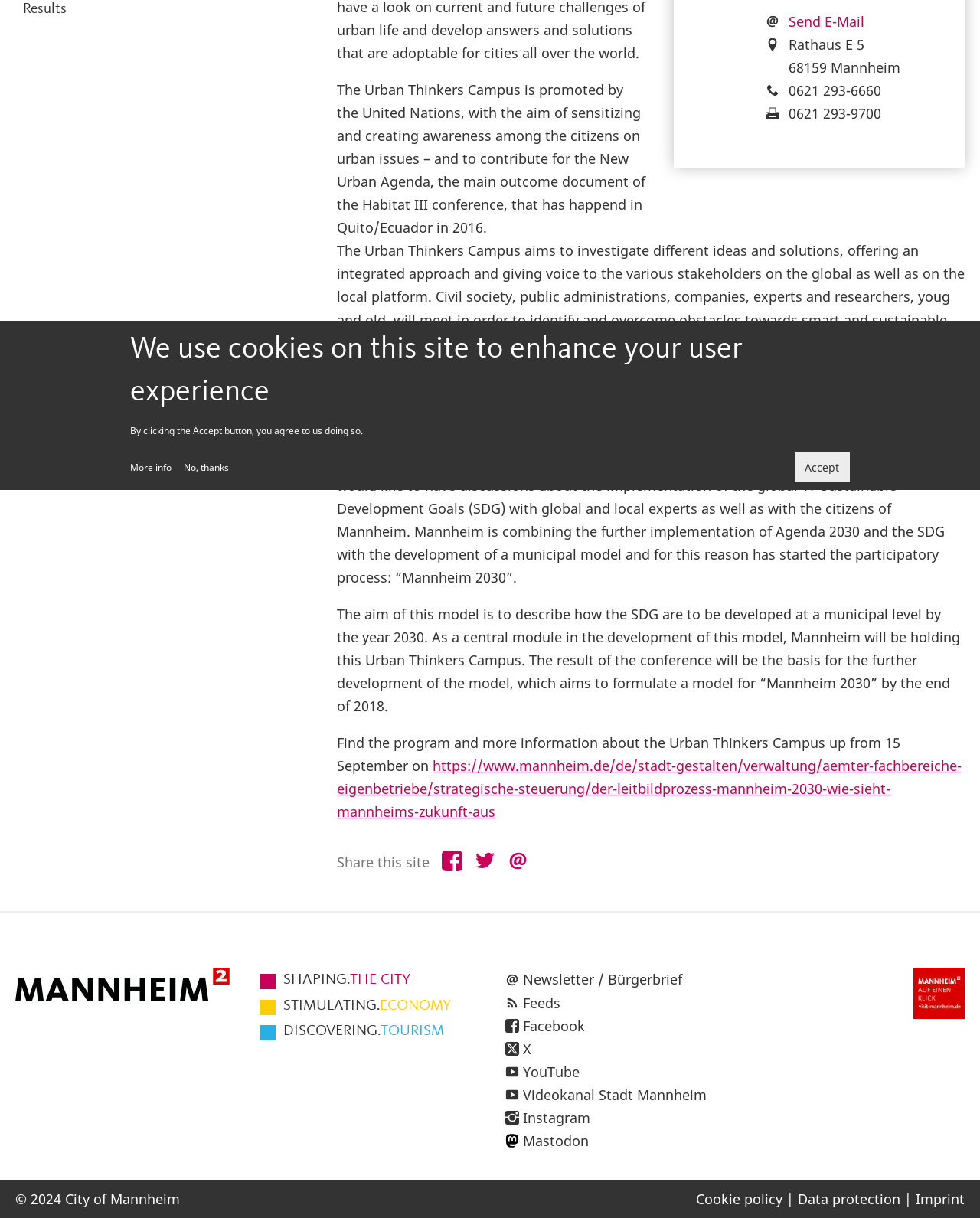Locate the bounding box coordinates of the UI element described by: "Share this site via email". The bounding box coordinates should consist of four float numbers between 0 and 1, i.e., [left, top, right, bottom].

[0.518, 0.699, 0.539, 0.717]